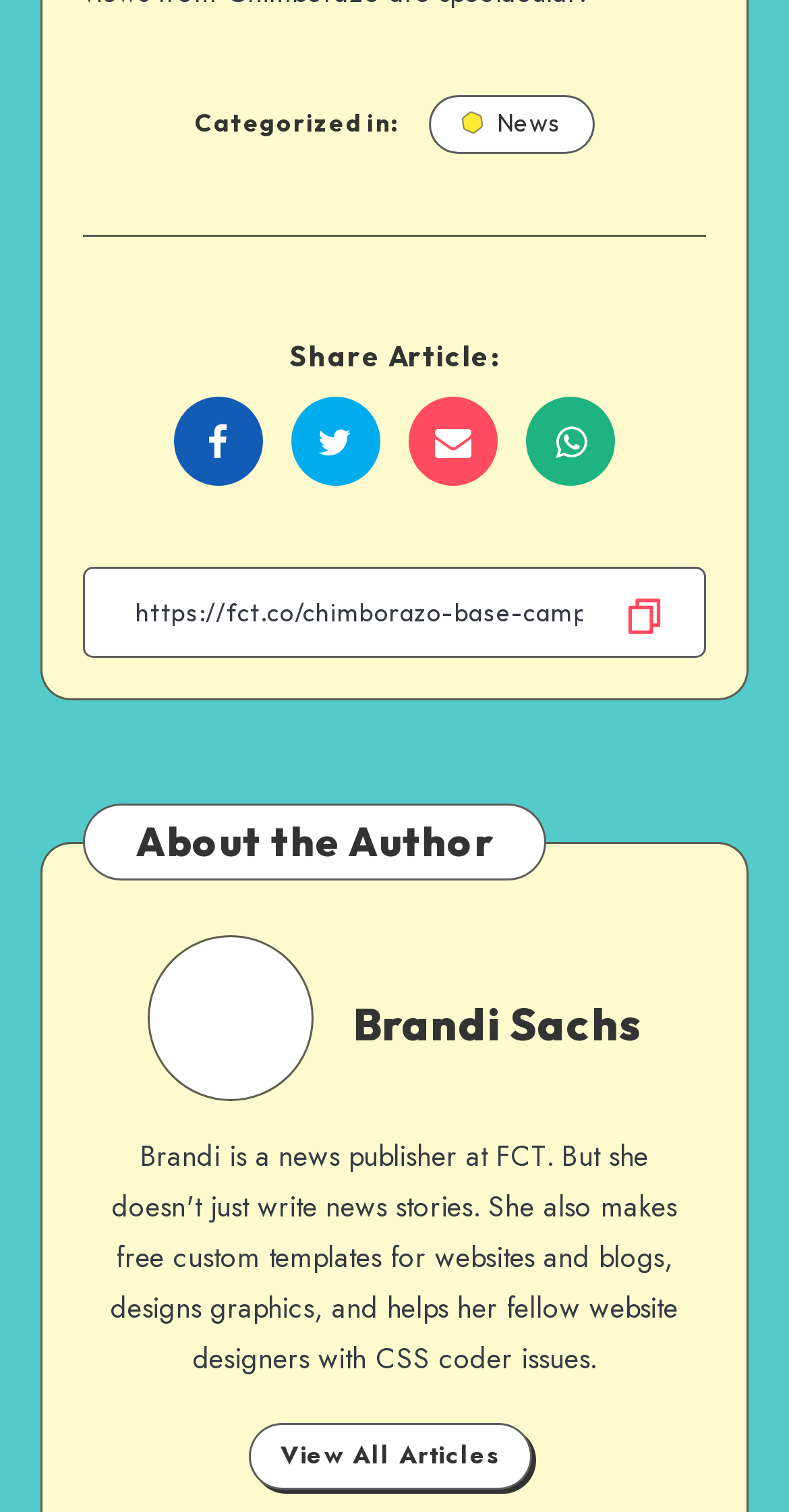How many share options are available?
Can you give a detailed and elaborate answer to the question?

There are four share options available, which can be seen below the 'Share Article:' text. These options are 'Share on Facebook', 'Share on Twitter', 'Share on Email', and 'Share on WhatsApp'.